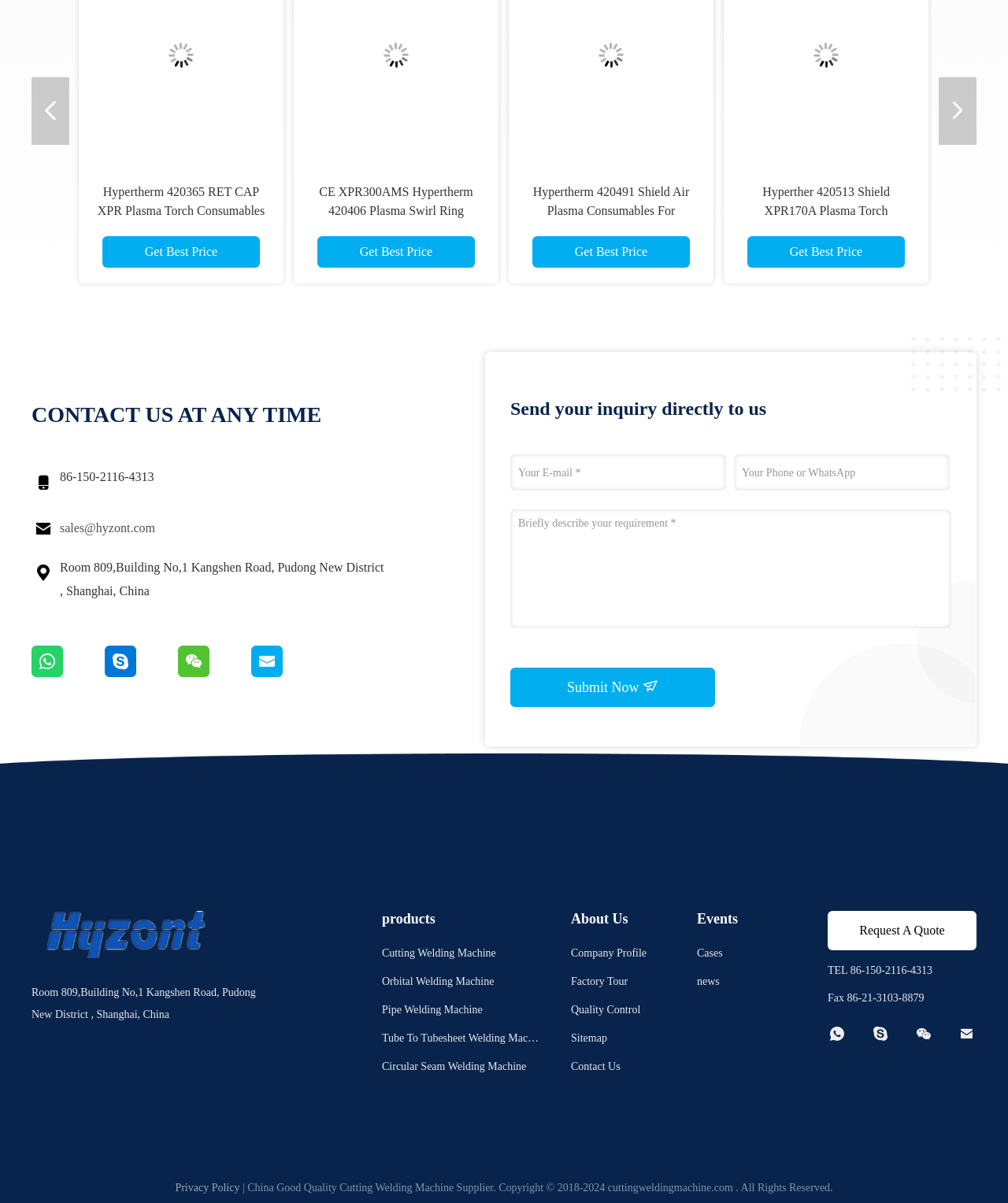How many types of welding machines are listed?
Examine the image and provide an in-depth answer to the question.

I counted the number of welding machine types listed on the page, and there are 6 types: Cutting Welding Machine, Orbital Welding Machine, Pipe Welding Machine, Tube To Tubesheet Welding Machine, Circular Seam Welding Machine, and others.